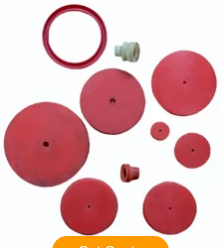Generate an elaborate caption that includes all aspects of the image.

The image showcases a collection of rubber seals and components, all in a vibrant red hue. The set includes various circular gaskets and washers, showcasing different sizes and shapes, designed for sealing applications. Among these, a prominent round seal is centrally located, surrounded by smaller seals and a fitting component, which could be a connector or adapter. This versatile assortment is ideal for industrial applications, ensuring leak-proof fittings in mechanical systems. Below the image, a clear call-to-action is highlighted, encouraging viewers to "Get Quote," indicating the potential for purchase or inquiry about these essential rubber components.